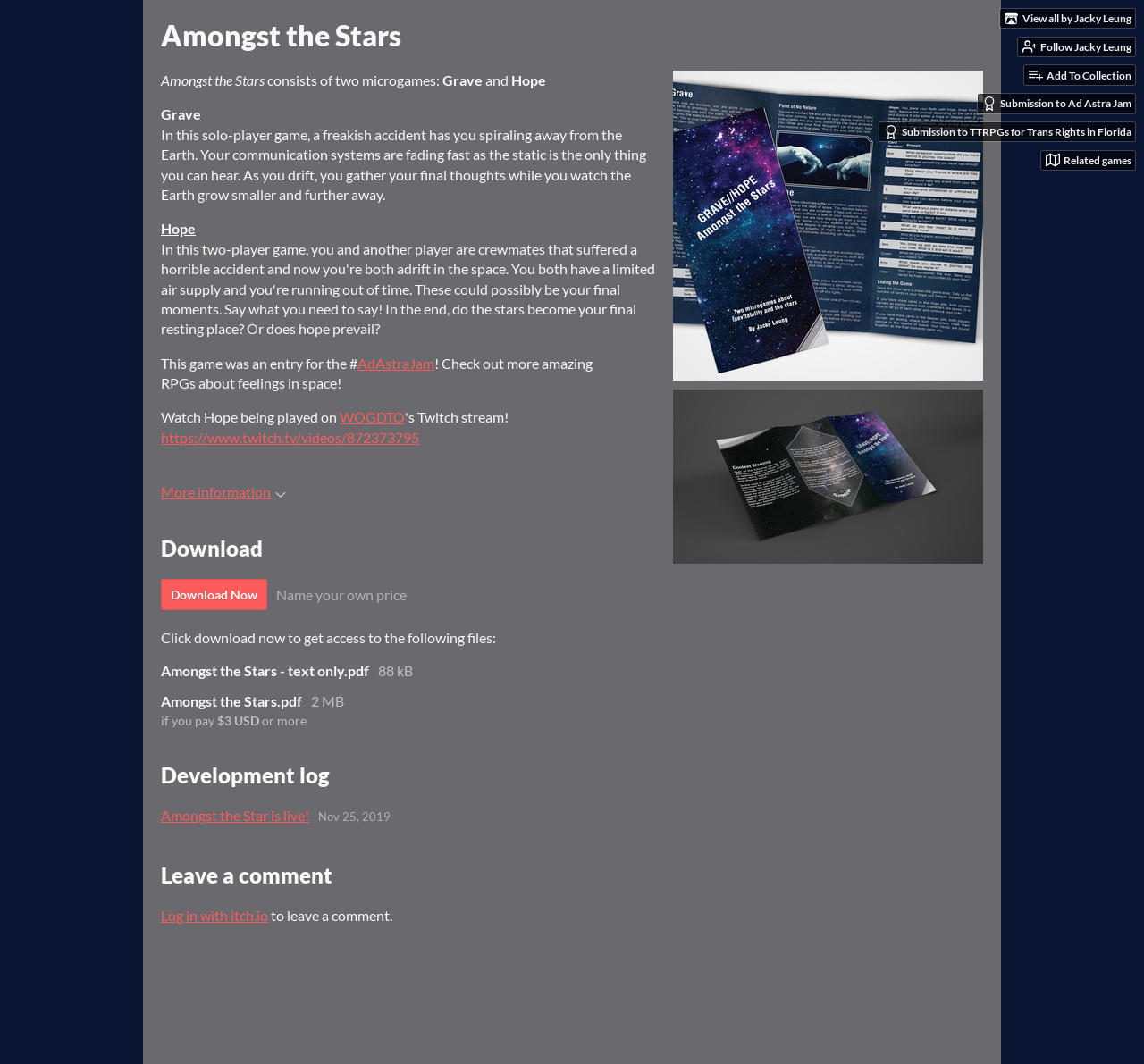Please determine the bounding box coordinates of the element to click in order to execute the following instruction: "Add to collection". The coordinates should be four float numbers between 0 and 1, specified as [left, top, right, bottom].

[0.895, 0.062, 0.992, 0.08]